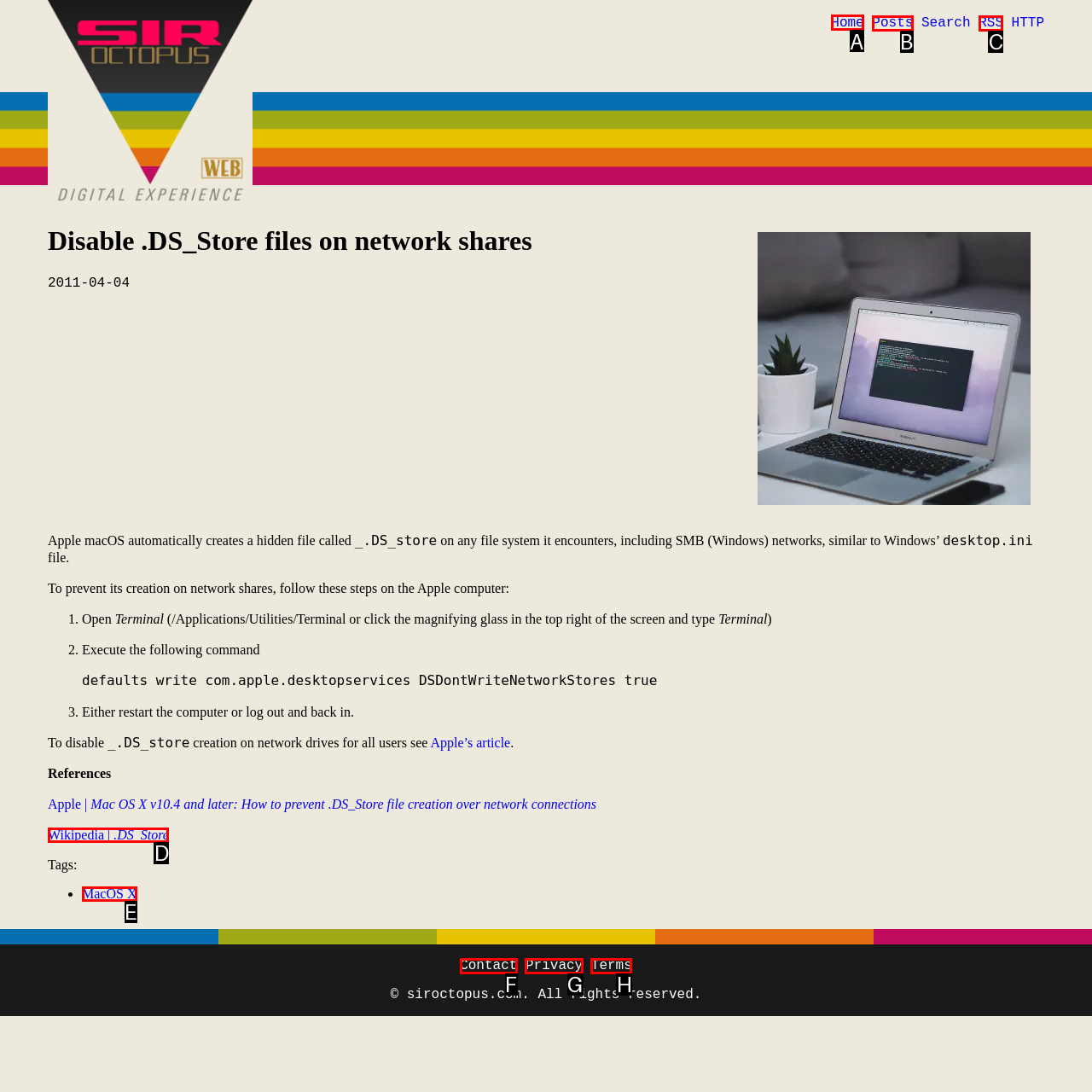Determine which HTML element should be clicked for this task: Click the 'Home' link
Provide the option's letter from the available choices.

A